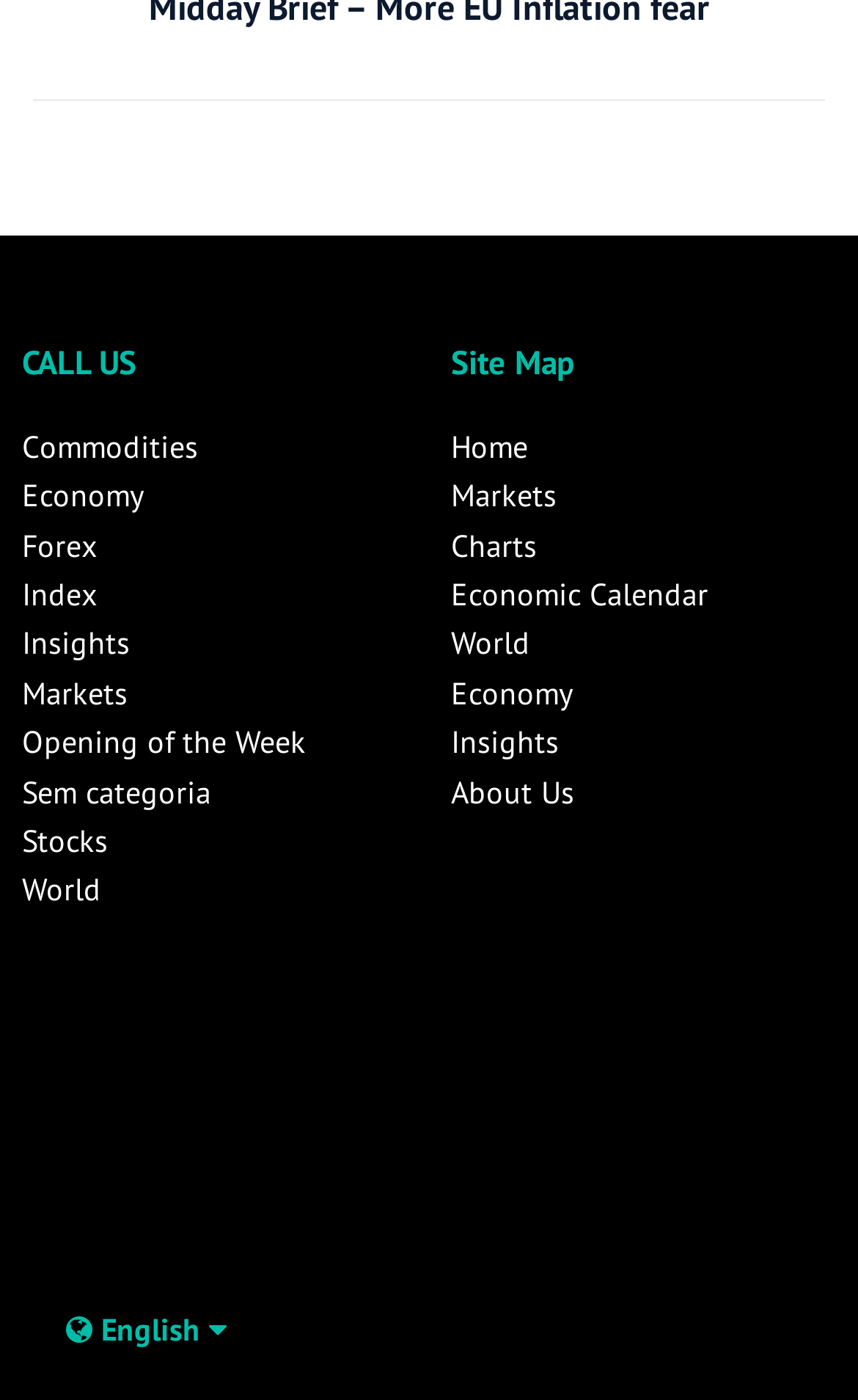Please give a succinct answer to the question in one word or phrase:
How many sections are on the webpage?

2